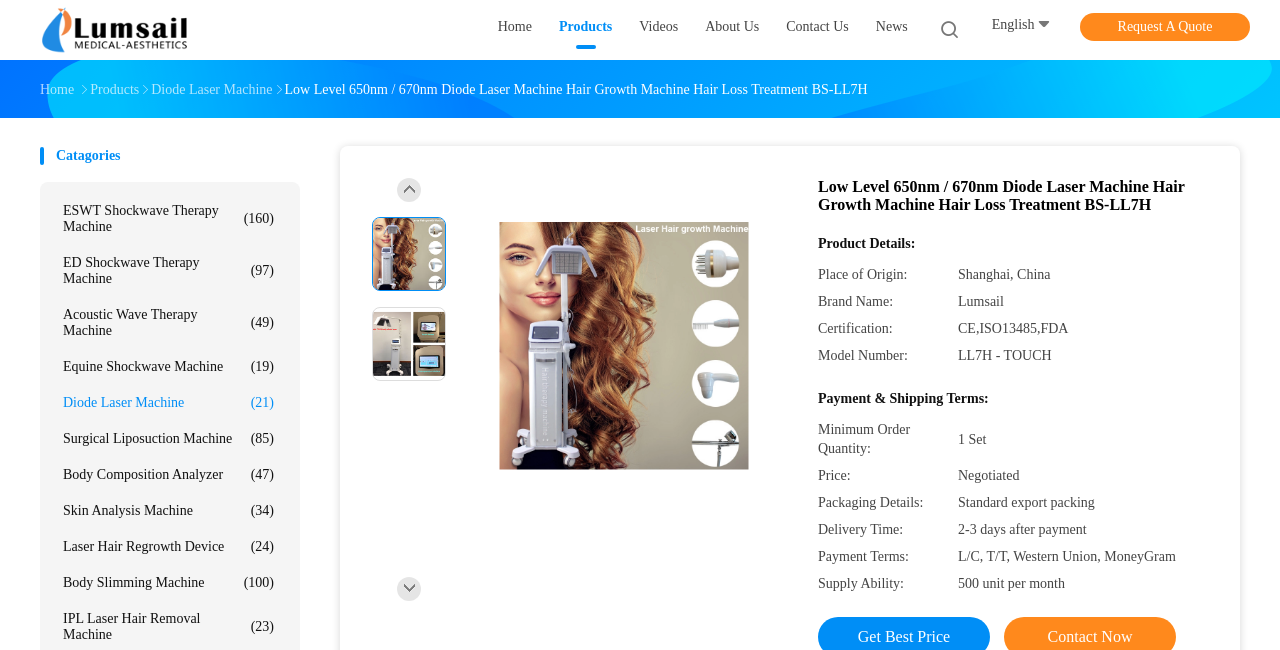What is the model number of the Diode Laser Machine?
Based on the screenshot, answer the question with a single word or phrase.

LL7H - TOUCH